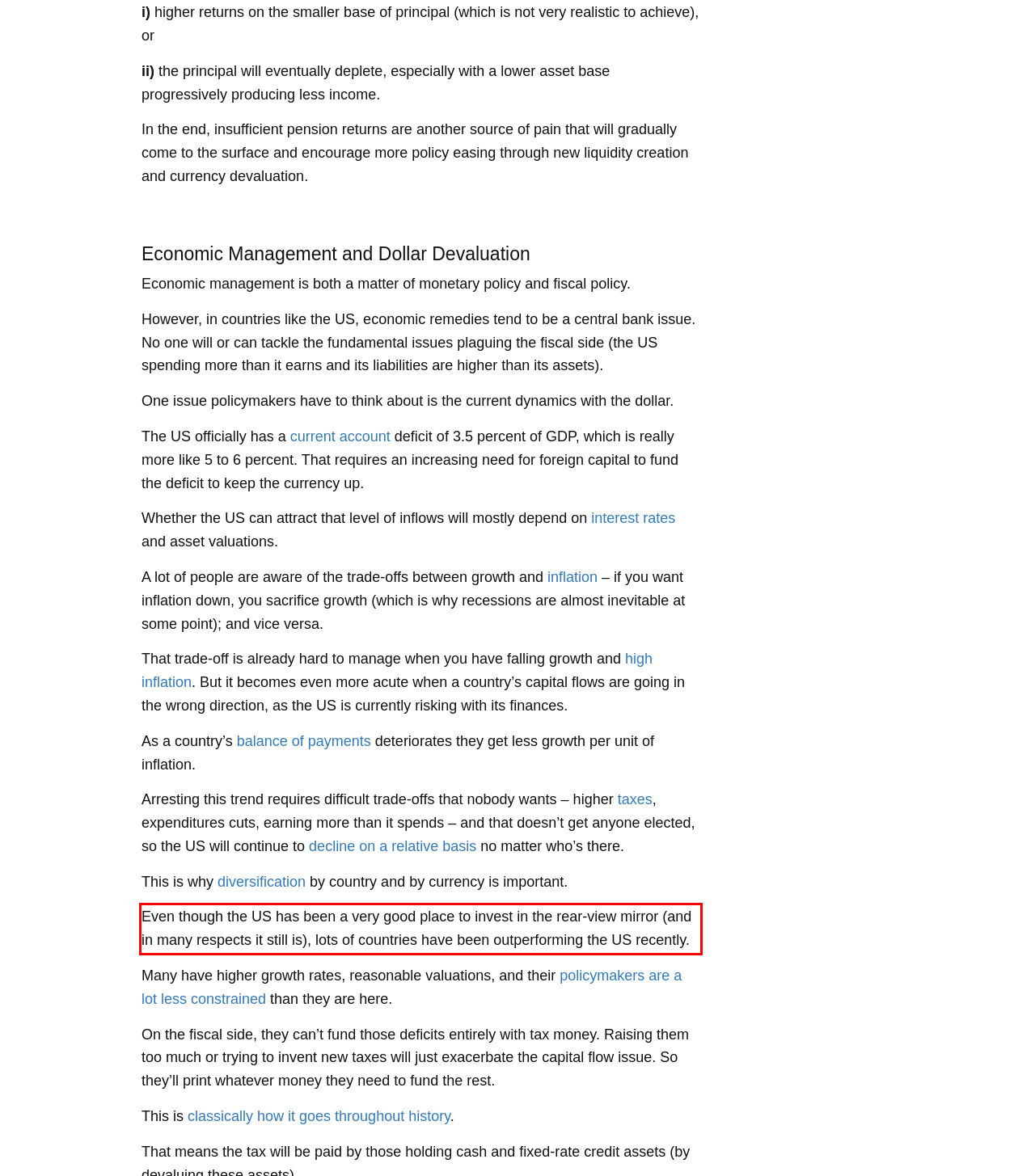View the screenshot of the webpage and identify the UI element surrounded by a red bounding box. Extract the text contained within this red bounding box.

Even though the US has been a very good place to invest in the rear-view mirror (and in many respects it still is), lots of countries have been outperforming the US recently.